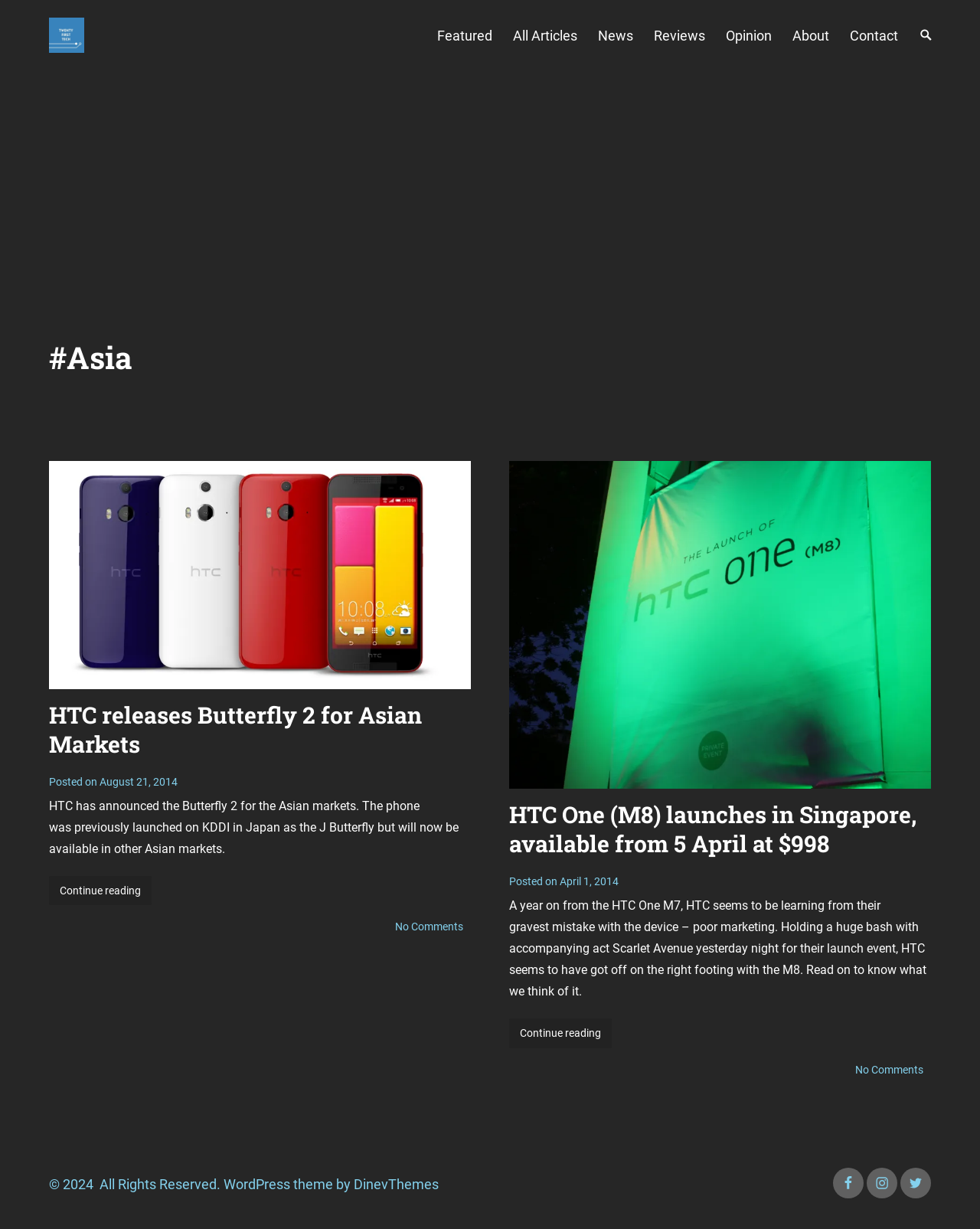What is the date of the article 'HTC One (M8) launches in Singapore, available from 5 April at $998'?
Refer to the image and provide a concise answer in one word or phrase.

April 1, 2014